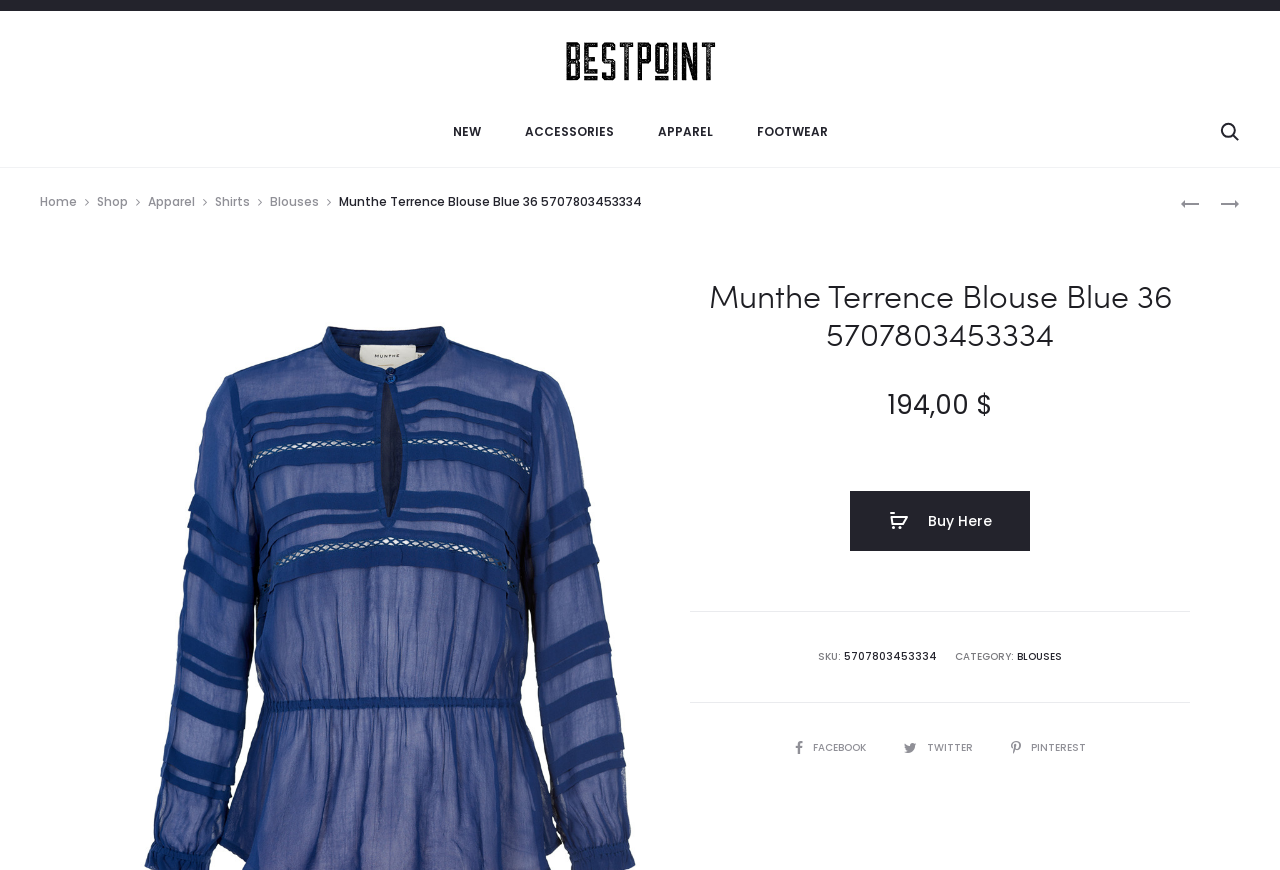Based on the element description Buy Here, identify the bounding box of the UI element in the given webpage screenshot. The coordinates should be in the format (top-left x, top-left y, bottom-right x, bottom-right y) and must be between 0 and 1.

[0.664, 0.564, 0.805, 0.633]